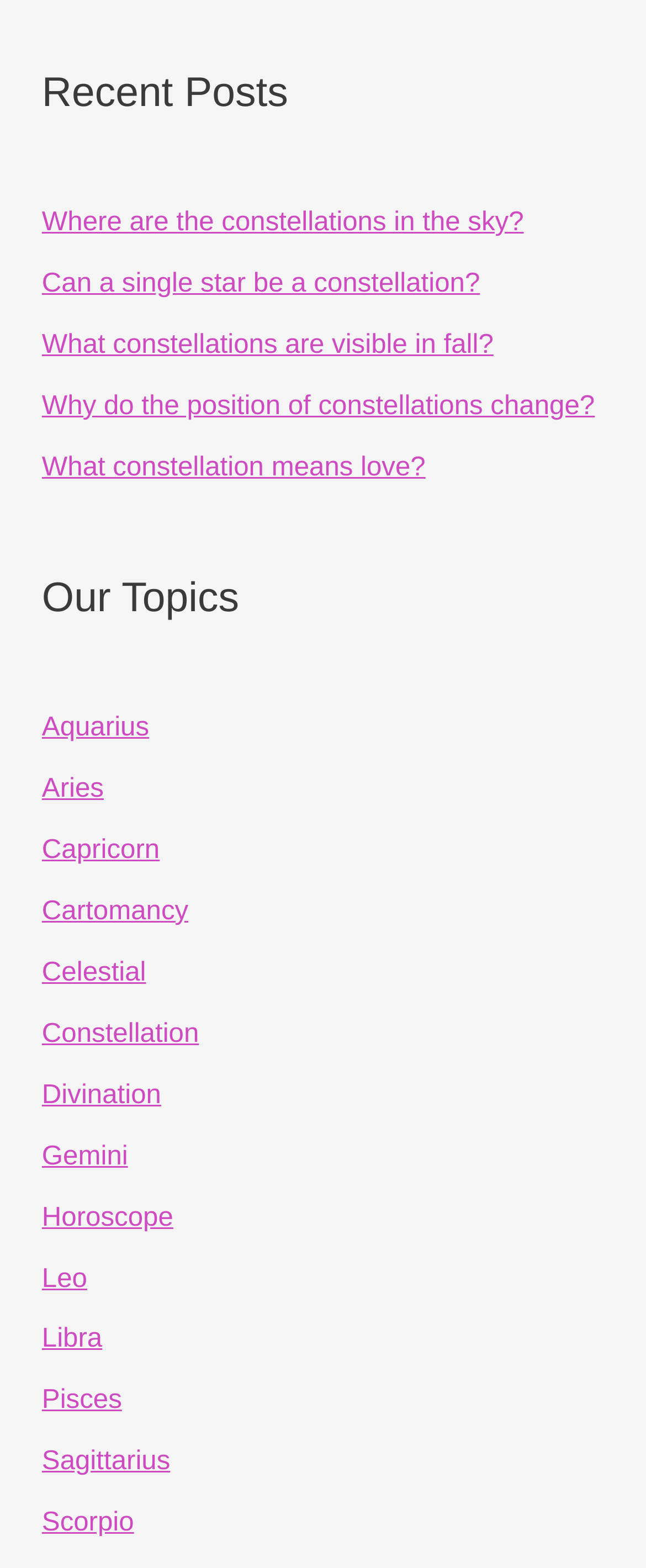Please locate the clickable area by providing the bounding box coordinates to follow this instruction: "Learn about the constellation of Scorpio".

[0.065, 0.962, 0.207, 0.981]